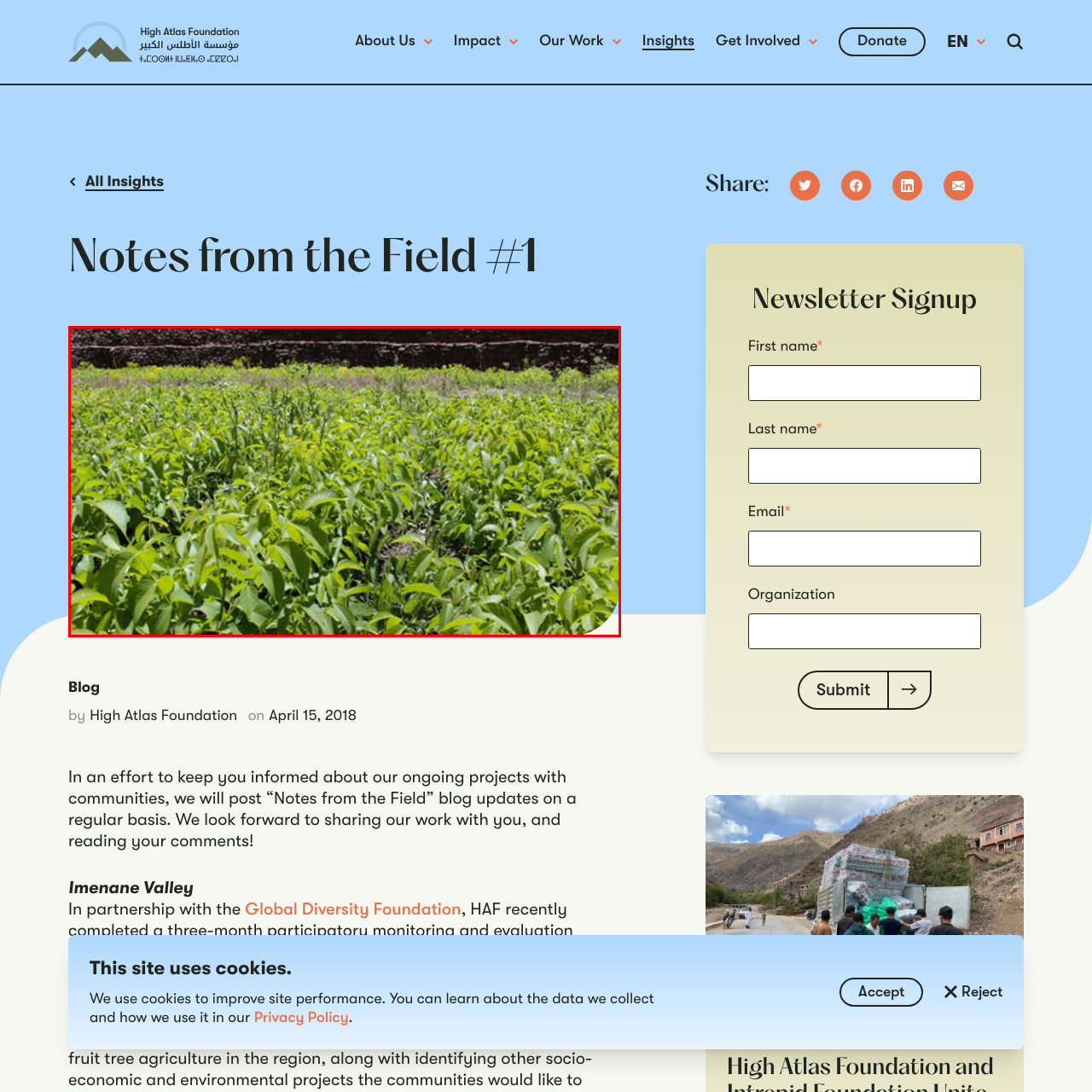What is the possible significance of the stone structure?  
Focus on the image bordered by the red line and provide a detailed answer that is thoroughly based on the image's contents.

The caption hints that the stone structure may have 'historical significance or a cultural landmark', implying that it could be an important cultural or historical site.